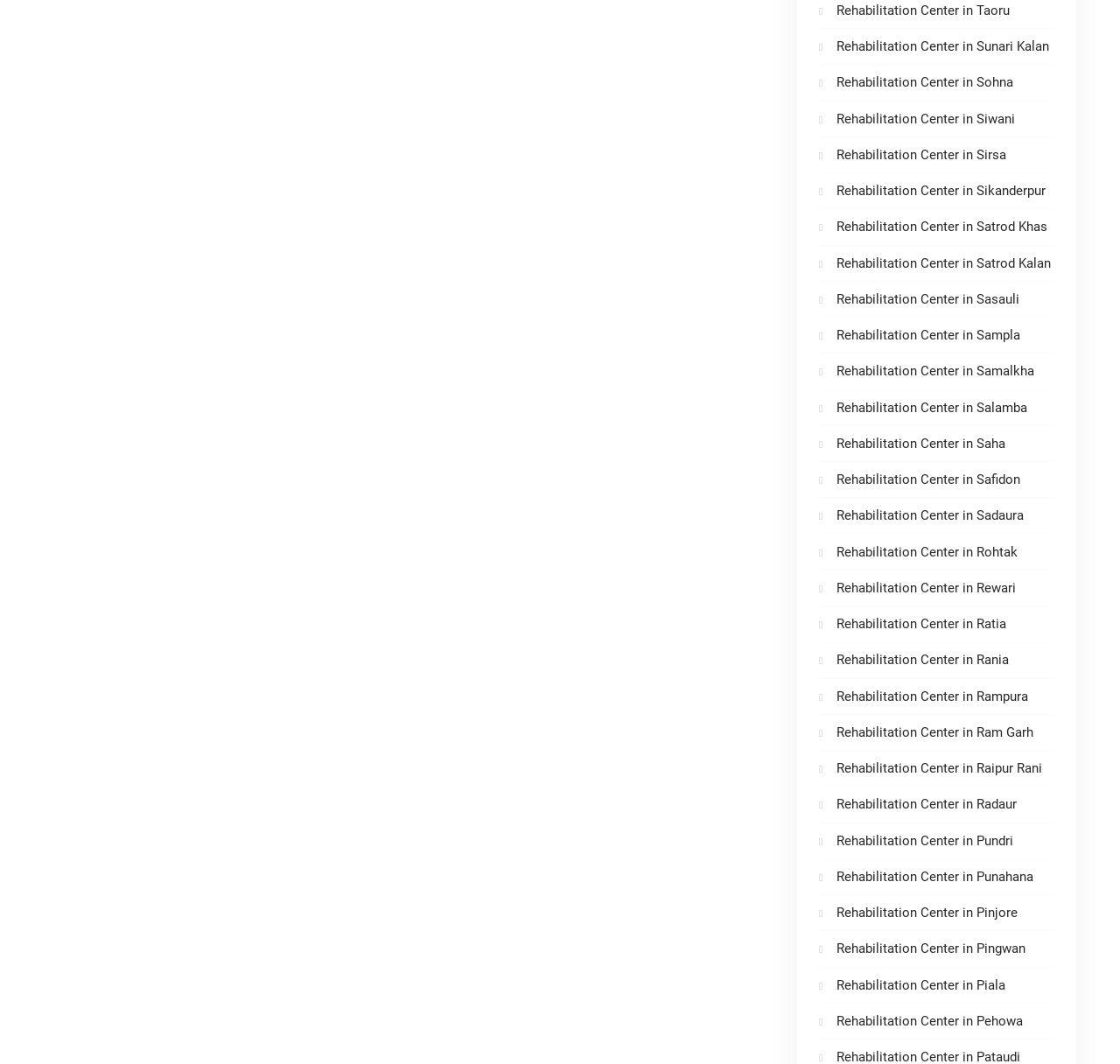Can you look at the image and give a comprehensive answer to the question:
What is the vertical position of the link 'Rehabilitation Center in Satrod Khas' relative to the link 'Rehabilitation Center in Satrod Kalan'?

Comparing the y1 and y2 coordinates of the two links, we can see that the y1 and y2 values of 'Rehabilitation Center in Satrod Khas' are smaller than those of 'Rehabilitation Center in Satrod Kalan', indicating that the former is above the latter.